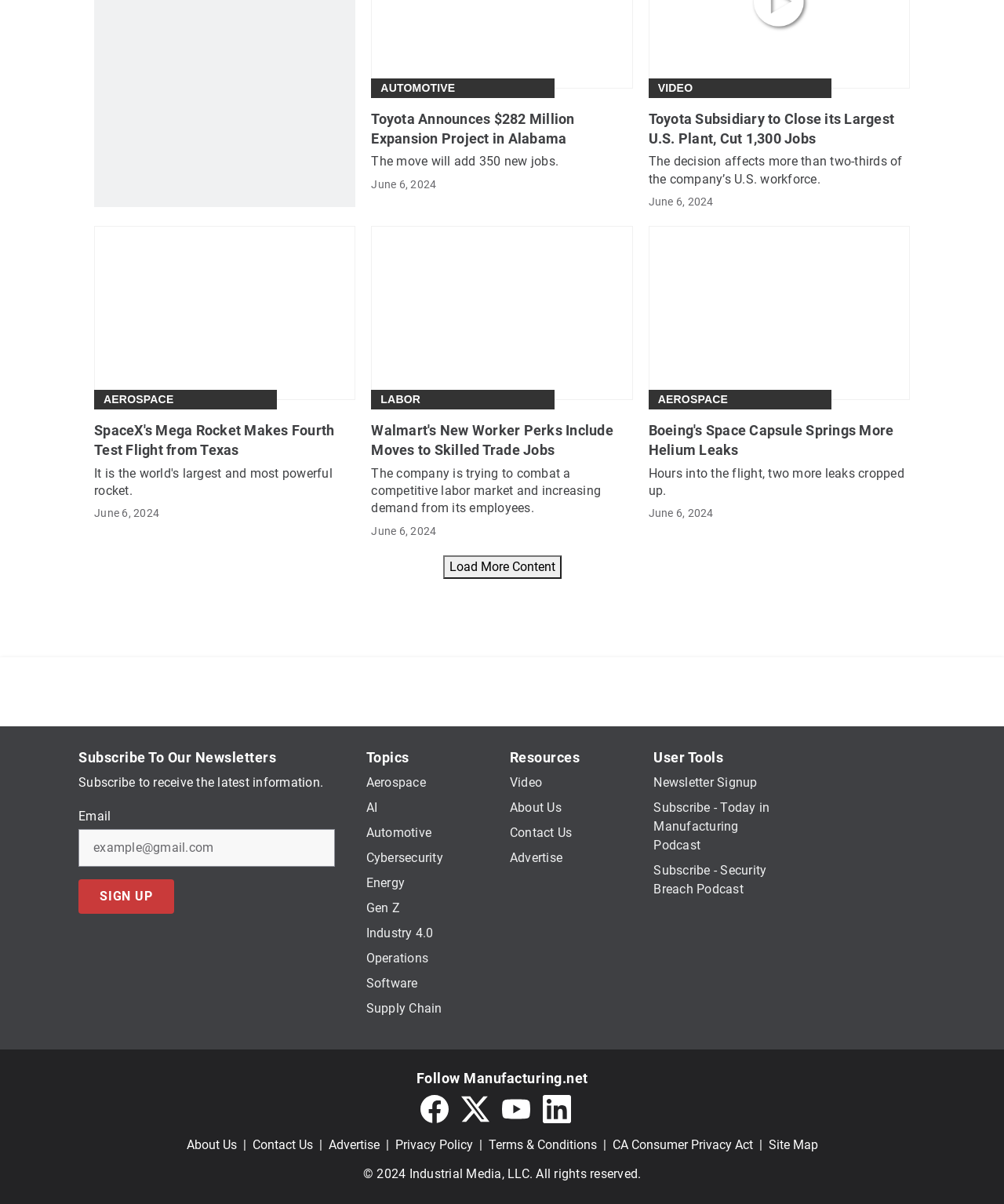Can you identify the bounding box coordinates of the clickable region needed to carry out this instruction: 'Click on the 'Five Wheel Drive:' link'? The coordinates should be four float numbers within the range of 0 to 1, stated as [left, top, right, bottom].

None